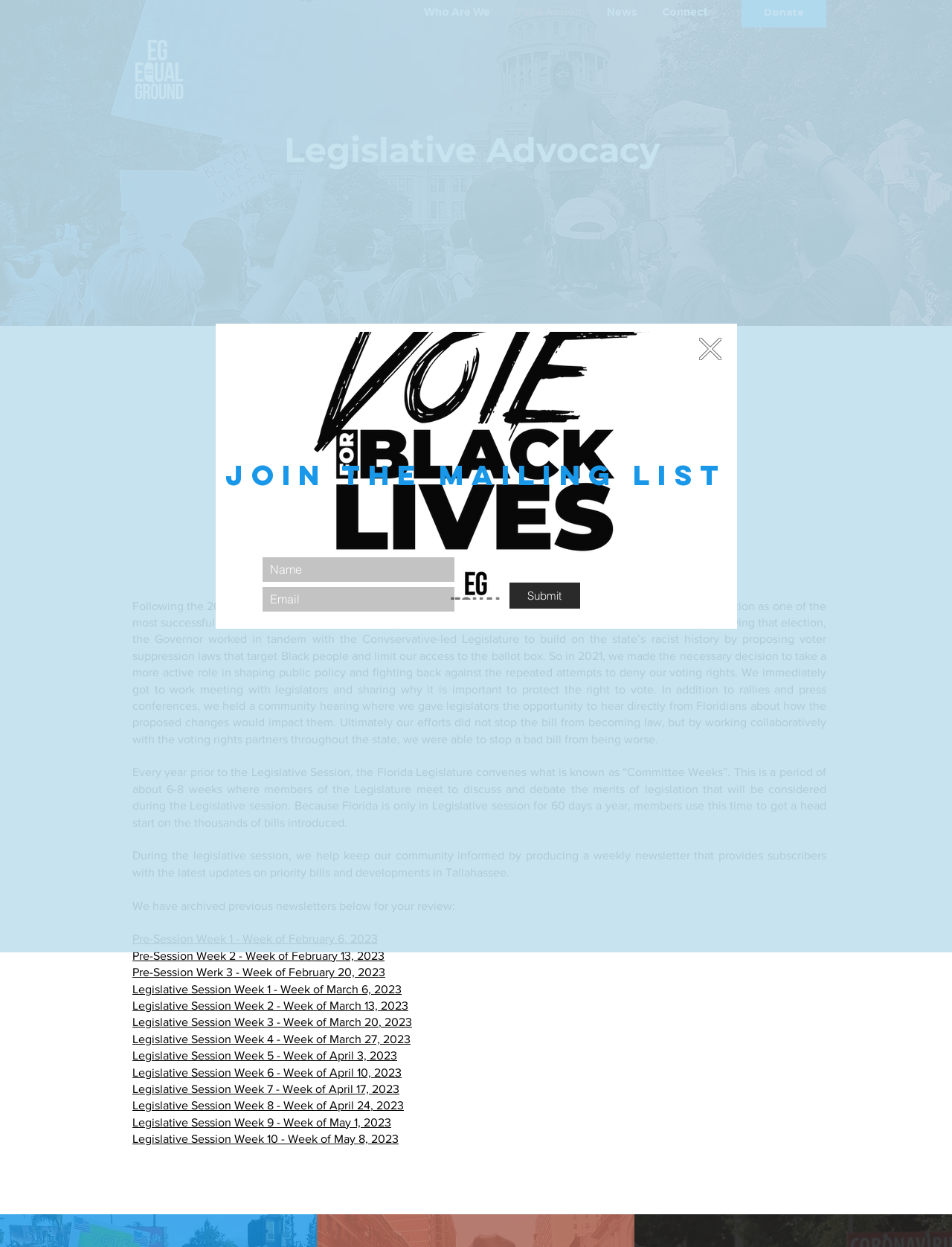Determine the bounding box coordinates of the UI element described below. Use the format (top-left x, top-left y, bottom-right x, bottom-right y) with floating point numbers between 0 and 1: aria-label="Email" name="email" placeholder="Email"

[0.275, 0.47, 0.478, 0.491]